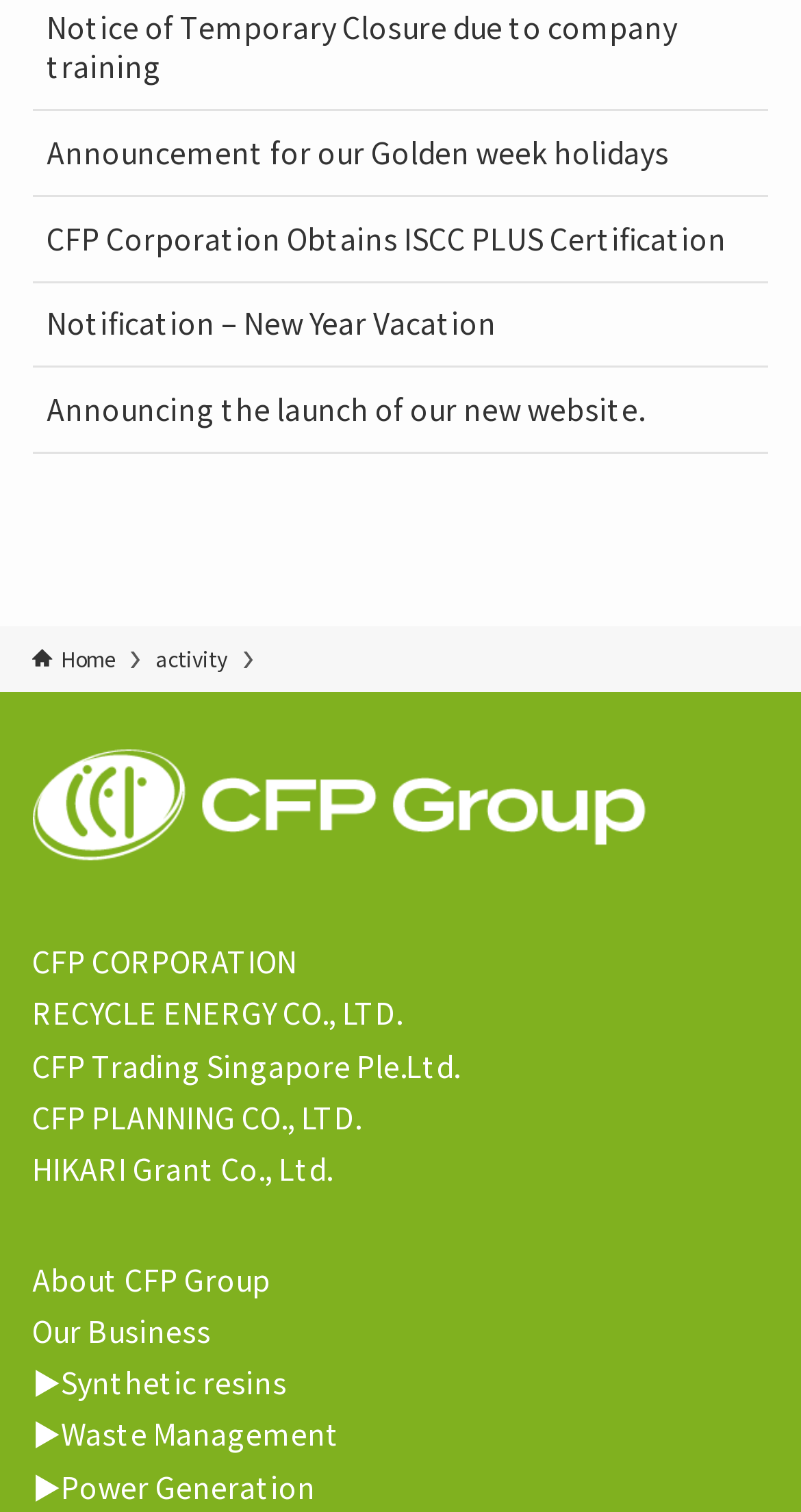Identify the bounding box coordinates for the element you need to click to achieve the following task: "View announcement for Golden week holidays". Provide the bounding box coordinates as four float numbers between 0 and 1, in the form [left, top, right, bottom].

[0.04, 0.074, 0.96, 0.129]